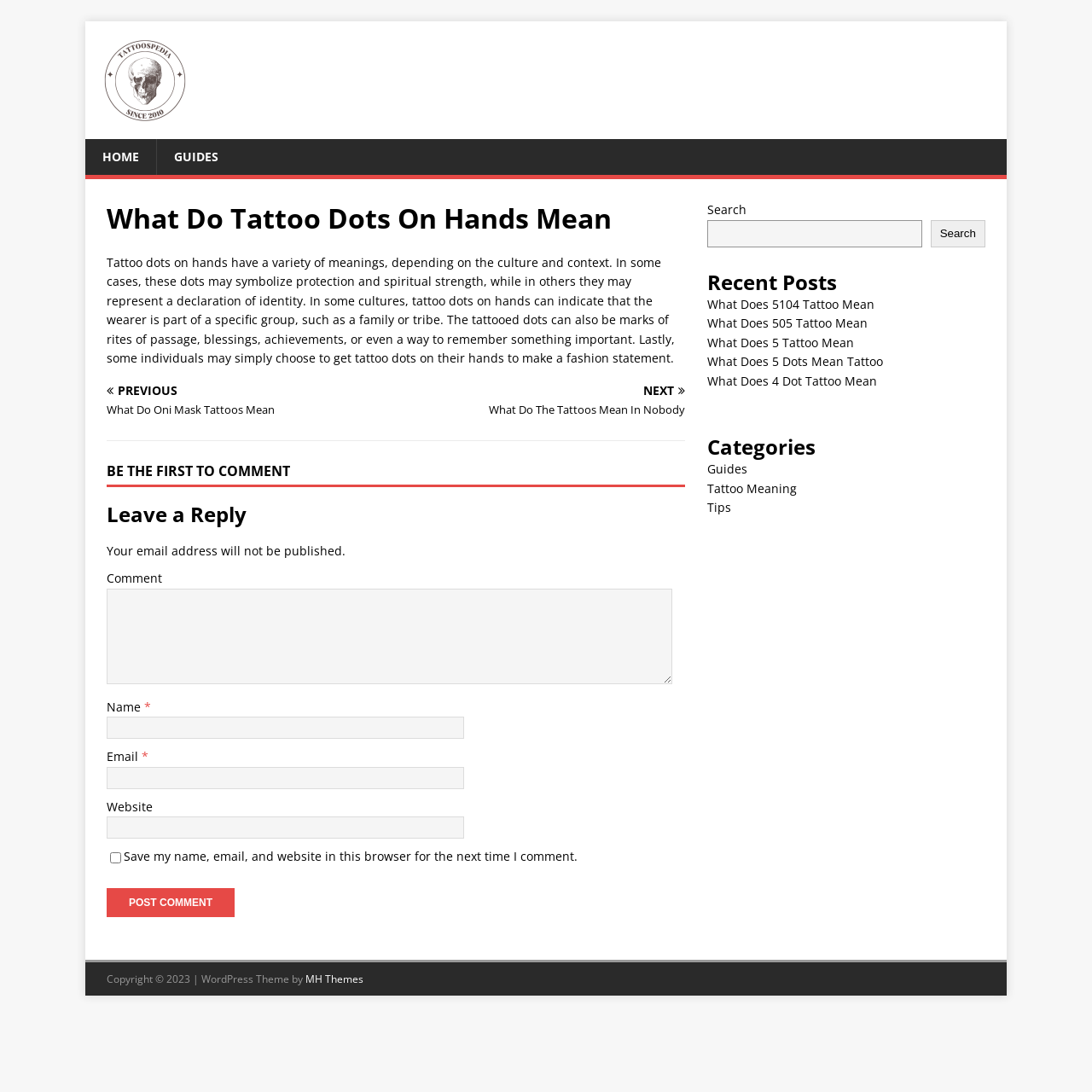Please find the bounding box coordinates of the clickable region needed to complete the following instruction: "Click the 'NEXT' button". The bounding box coordinates must consist of four float numbers between 0 and 1, i.e., [left, top, right, bottom].

[0.369, 0.353, 0.627, 0.384]